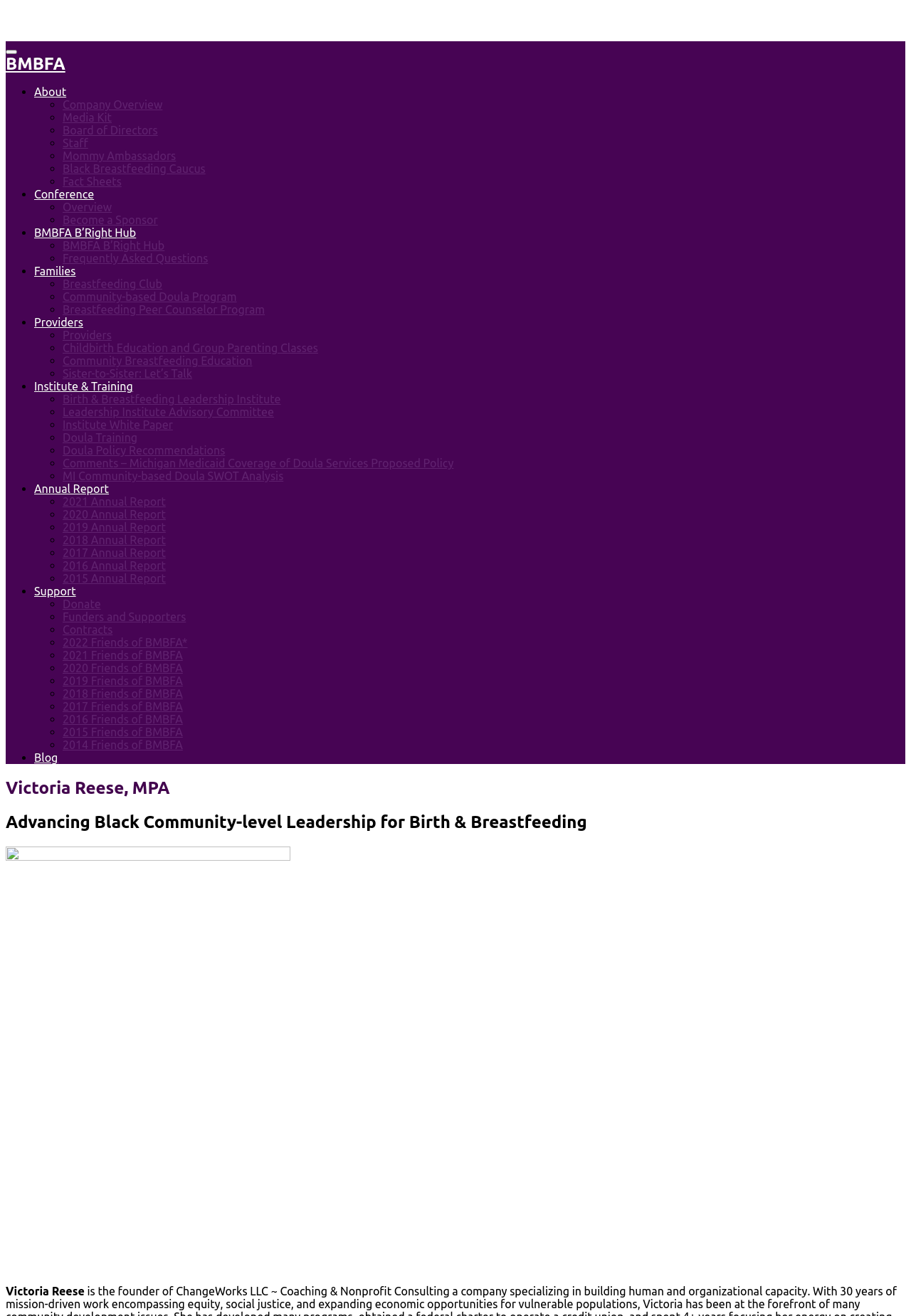Locate the bounding box of the UI element with the following description: "What to Expect".

None